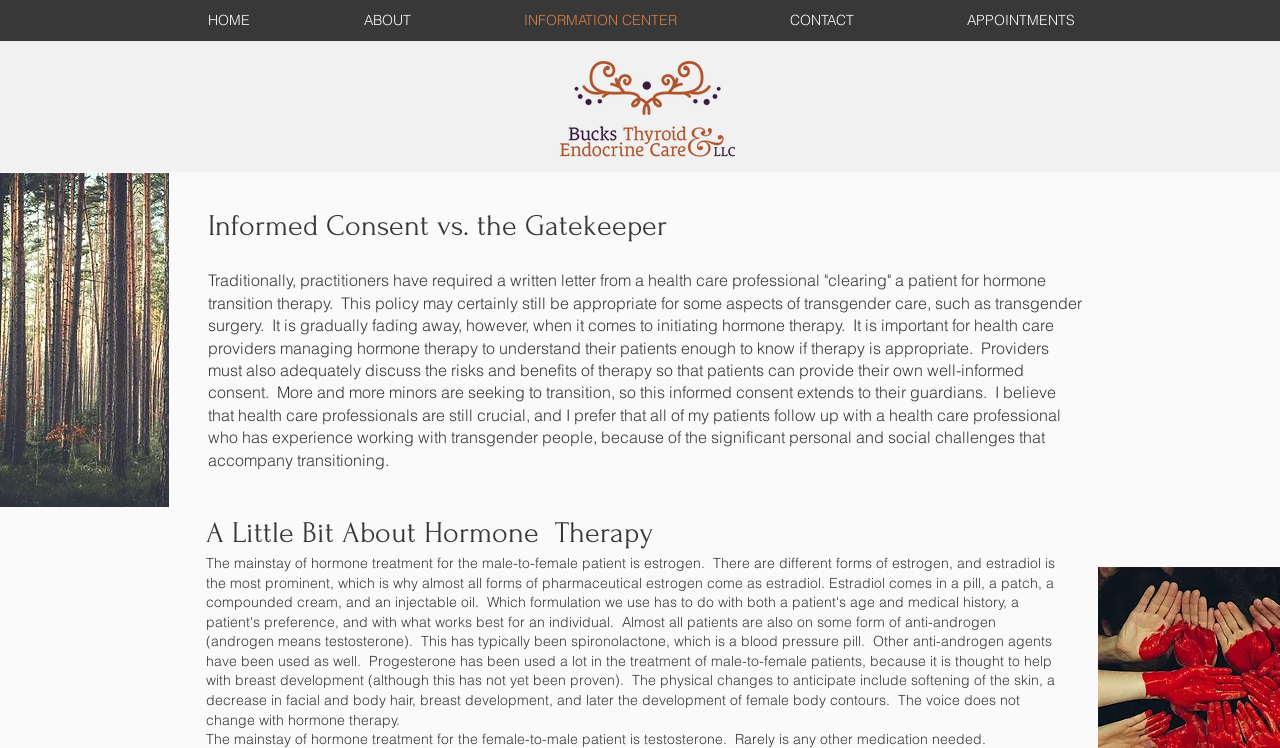What is the purpose of the healthcare provider?
Look at the image and respond with a one-word or short-phrase answer.

To understand patients